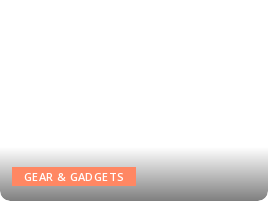Describe the image with as much detail as possible.

The image prominently features the text "GEAR & GADGETS" set against a soft, gradient background transitioning from white at the top to a darker shade at the bottom. This visually appealing design emphasizes the category of products or topics that fall under gear and gadgets, inviting viewers to explore innovative tools and devices. The button's rounded edges and vibrant color draw attention, making it a clear call to action. The overall aesthetic aligns with contemporary web design, tailoring to enthusiasts and consumers interested in the latest technology and equipment.